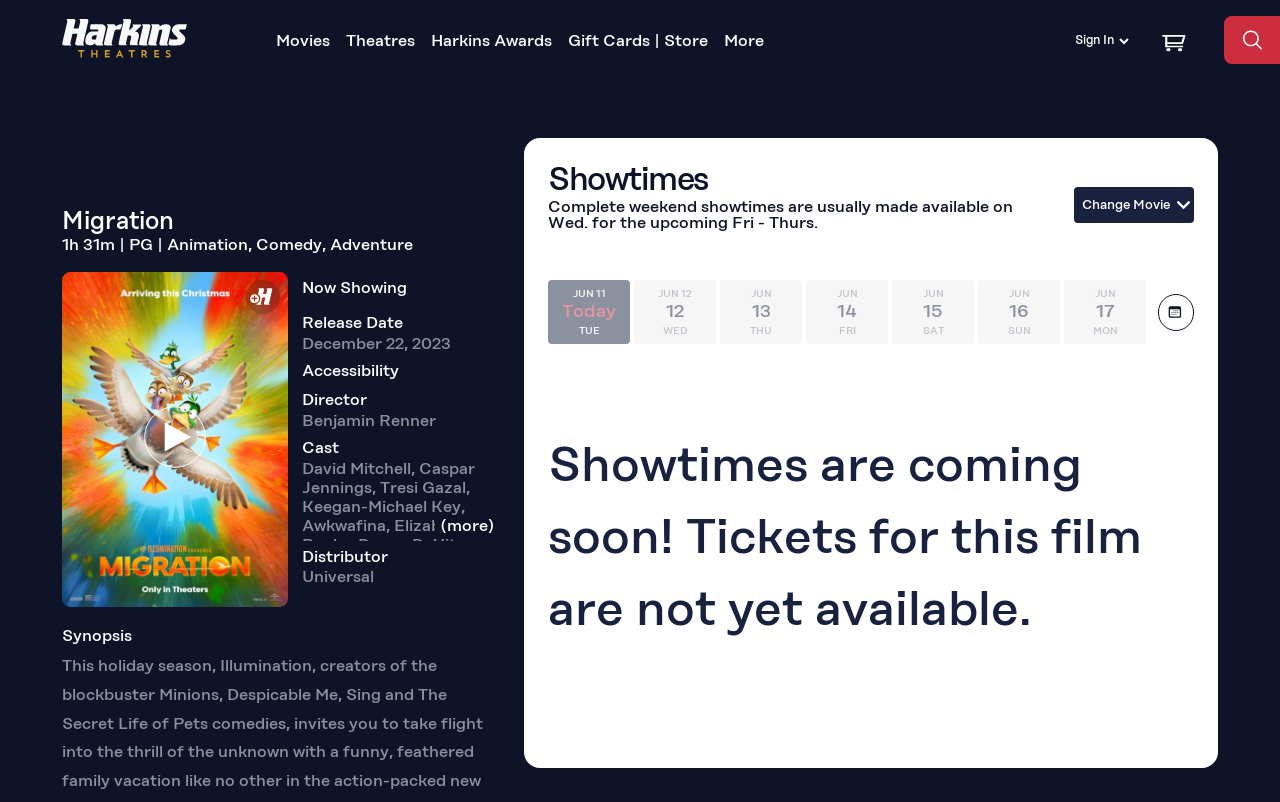Refer to the screenshot and answer the following question in detail:
What can you do with the 'Add to Watchlist' button?

I inferred the function of the button by looking at its text and icon, which suggests that it is used to add the movie to a watchlist. This is a common functionality in movie websites.